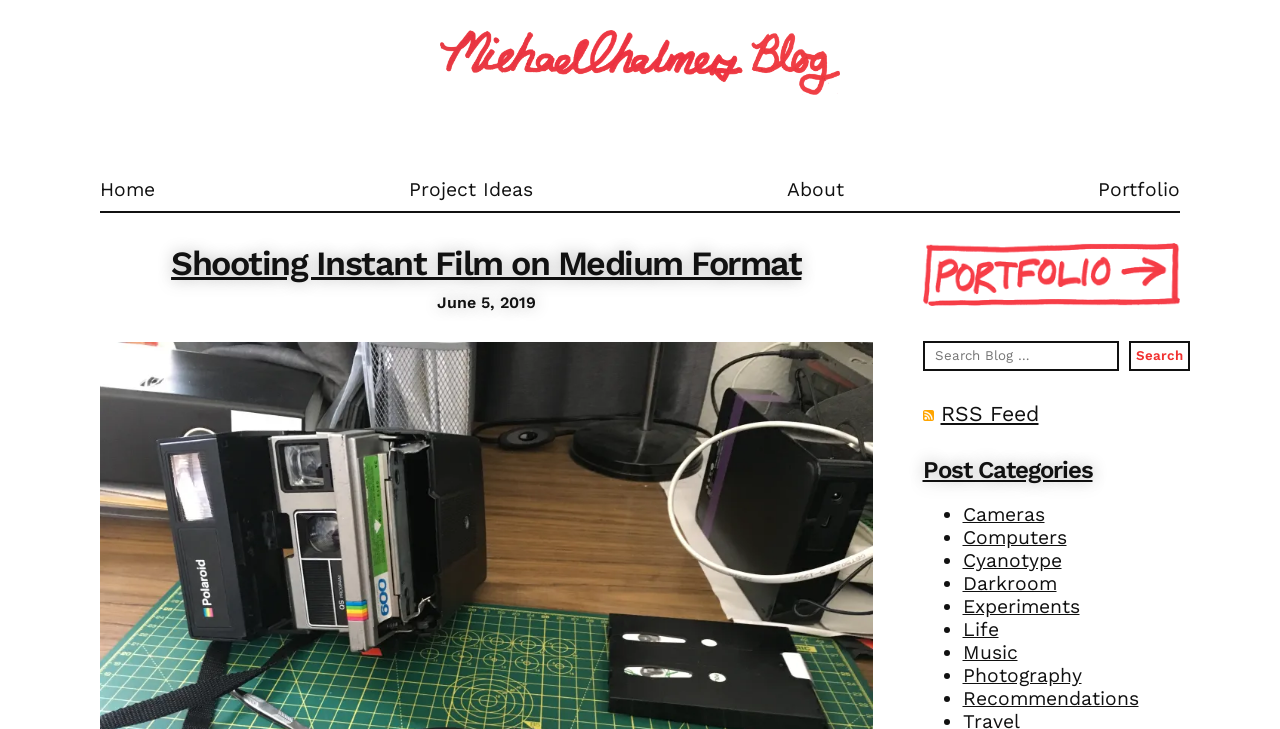Locate the bounding box coordinates of the area you need to click to fulfill this instruction: 'Click the Home link'. The coordinates must be in the form of four float numbers ranging from 0 to 1: [left, top, right, bottom].

[0.078, 0.244, 0.121, 0.276]